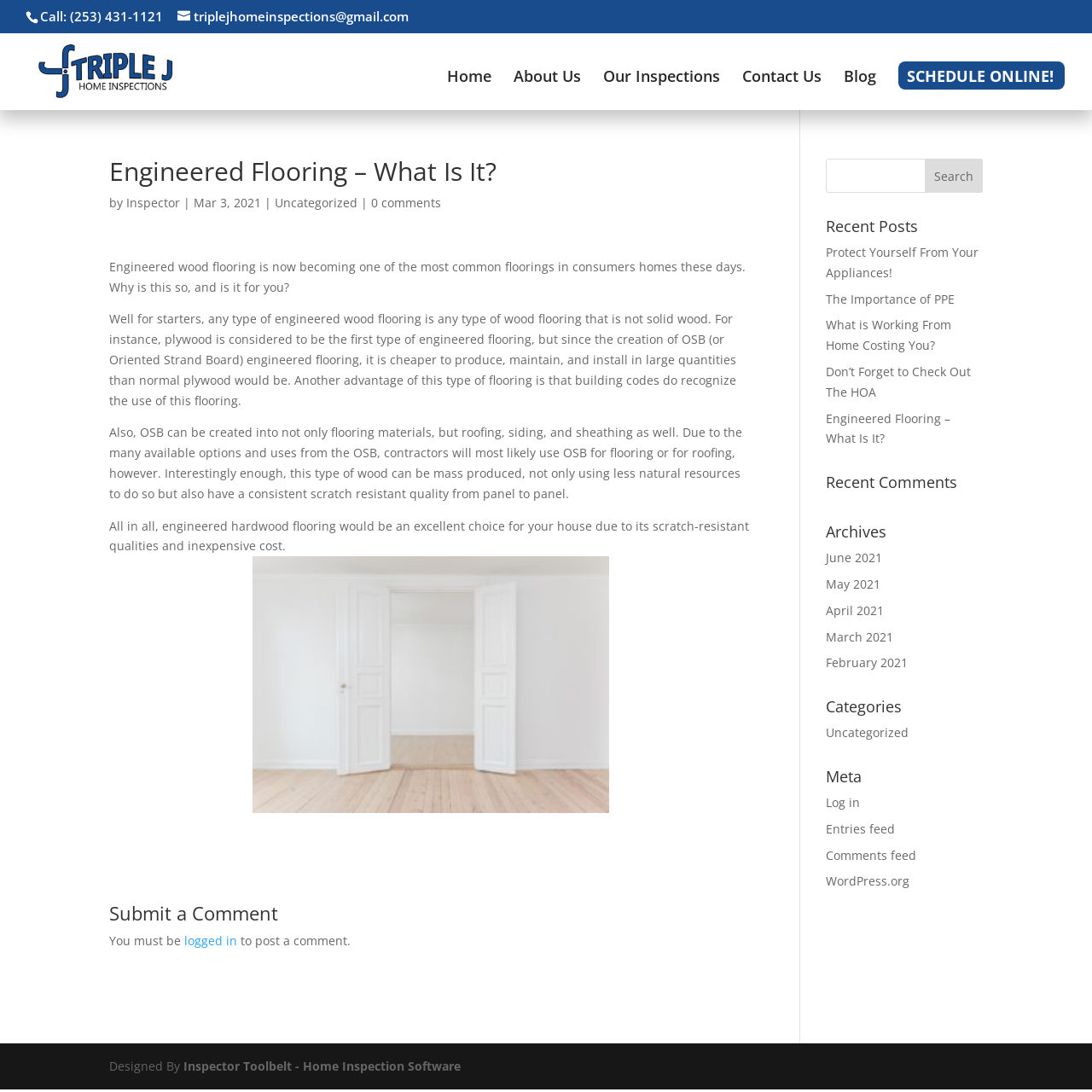Specify the bounding box coordinates for the region that must be clicked to perform the given instruction: "Send an email".

[0.162, 0.007, 0.374, 0.023]